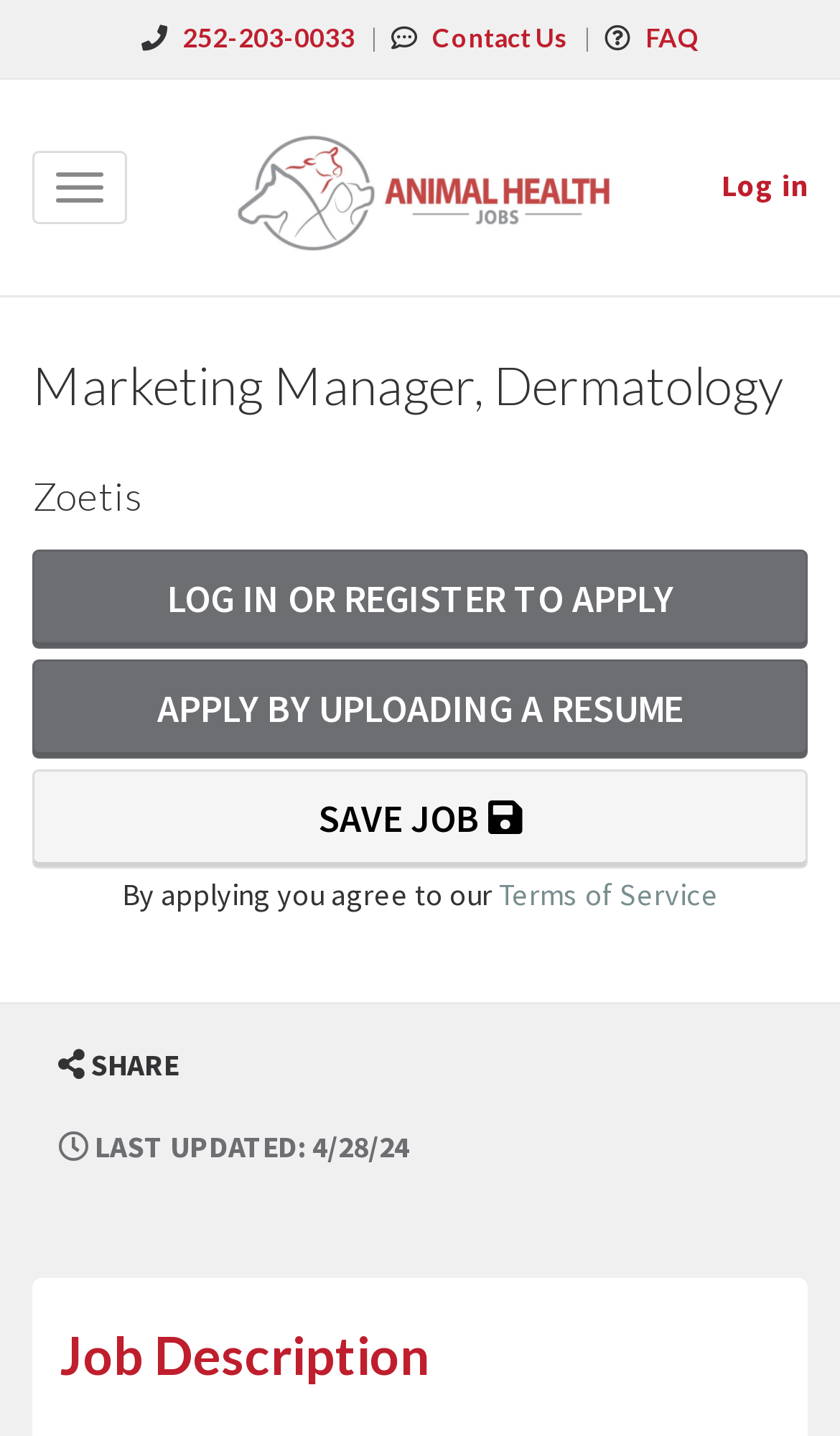Can you identify the bounding box coordinates of the clickable region needed to carry out this instruction: 'Click the 'Contact Us' link'? The coordinates should be four float numbers within the range of 0 to 1, stated as [left, top, right, bottom].

[0.514, 0.015, 0.676, 0.038]